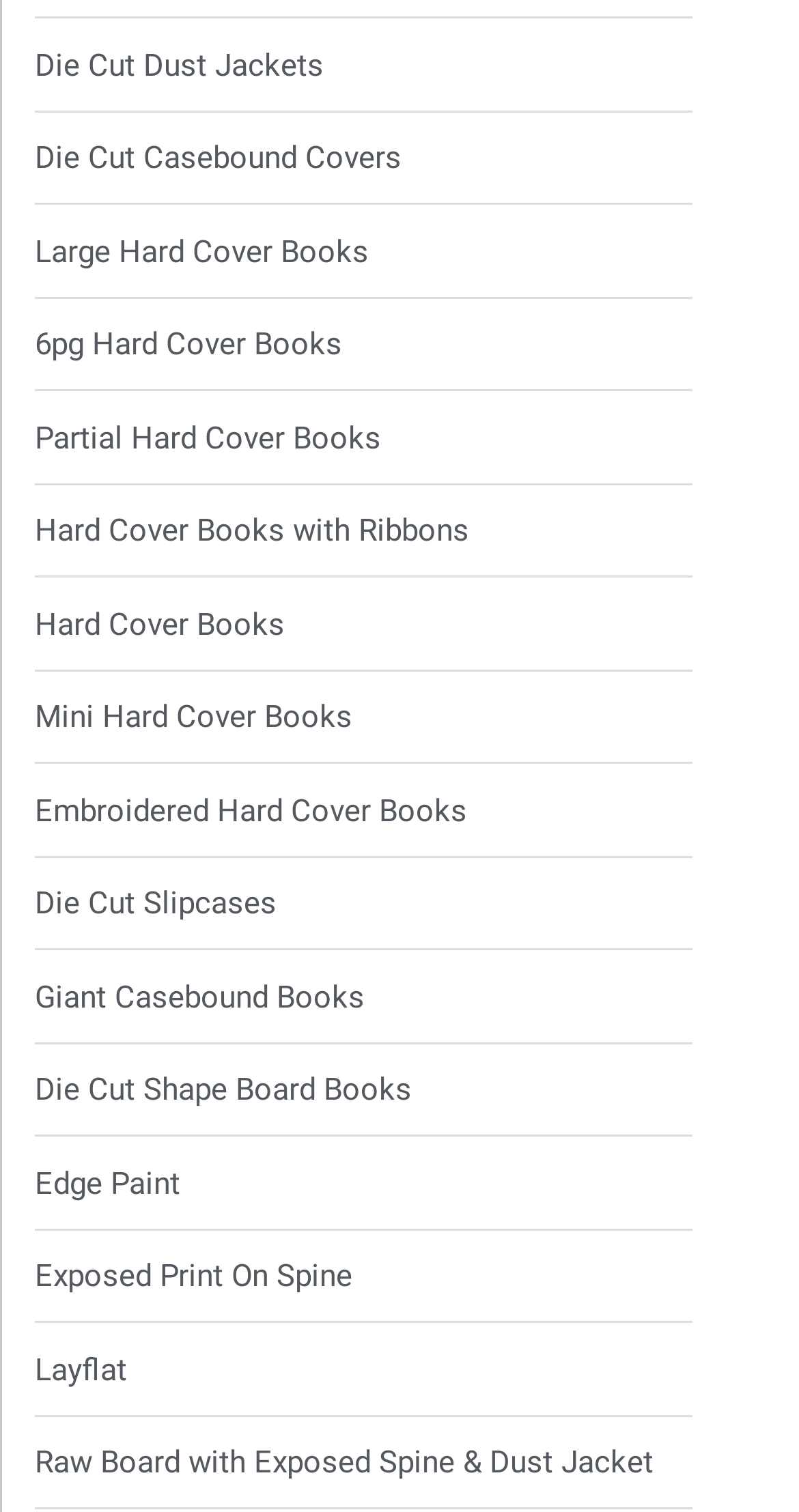Provide the bounding box coordinates of the section that needs to be clicked to accomplish the following instruction: "Click on Die Cut Dust Jackets."

[0.044, 0.028, 0.959, 0.059]